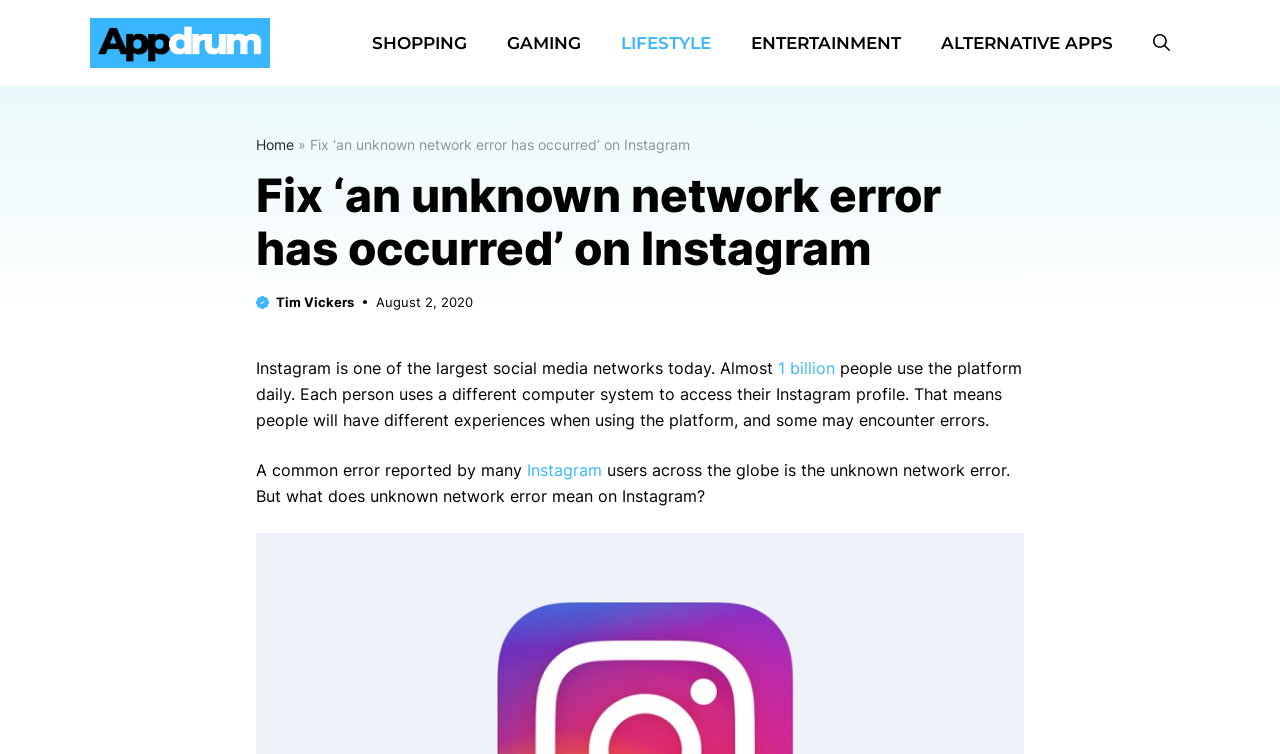Please analyze the image and give a detailed answer to the question:
What is the name of the website?

The name of the website can be found in the banner at the top of the webpage, which contains a link with the text 'AppDrum'.